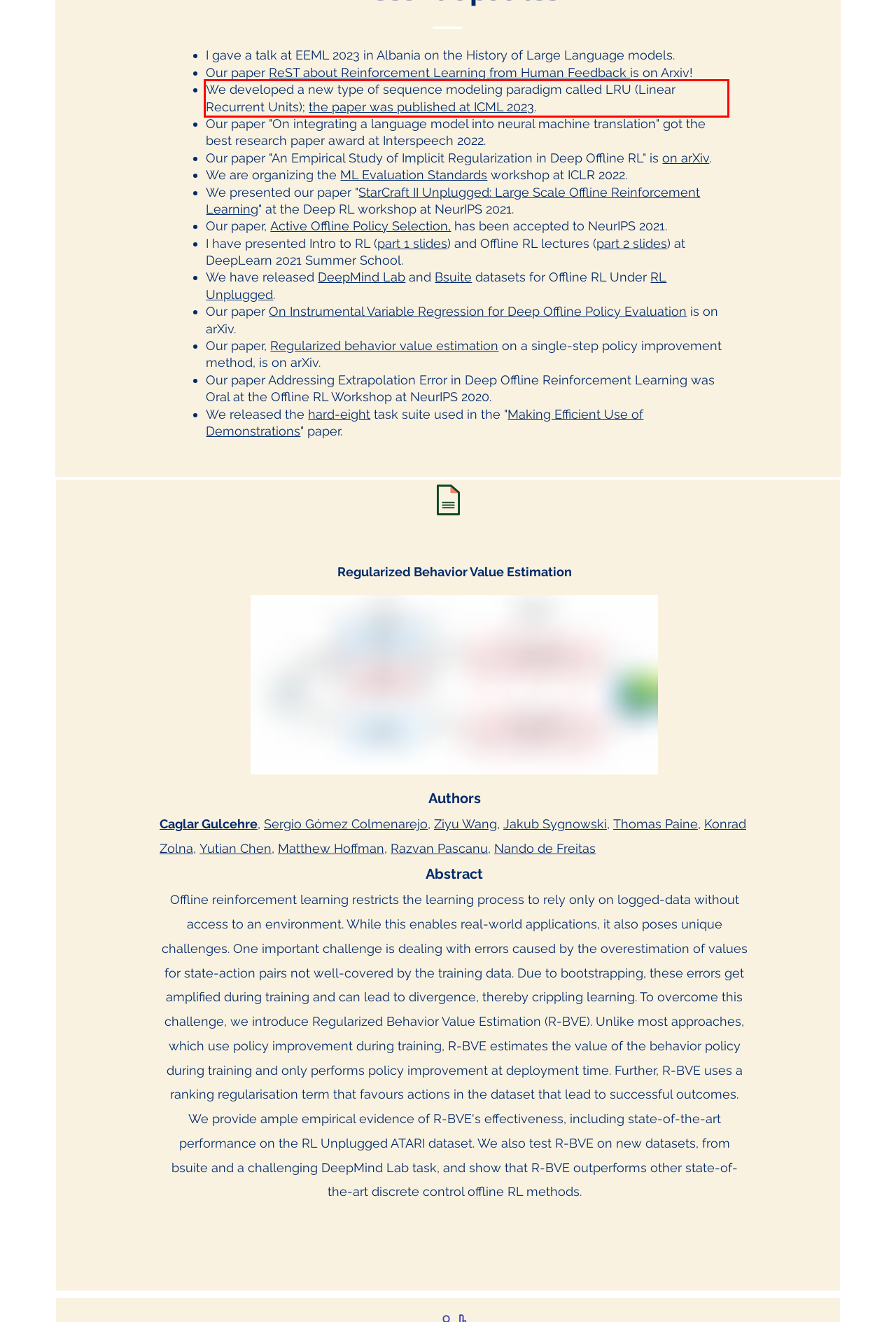Analyze the webpage screenshot and use OCR to recognize the text content in the red bounding box.

We developed a new type of sequence modeling paradigm called LRU (Linear Recurrent Units); the paper was published at ICML 2023.